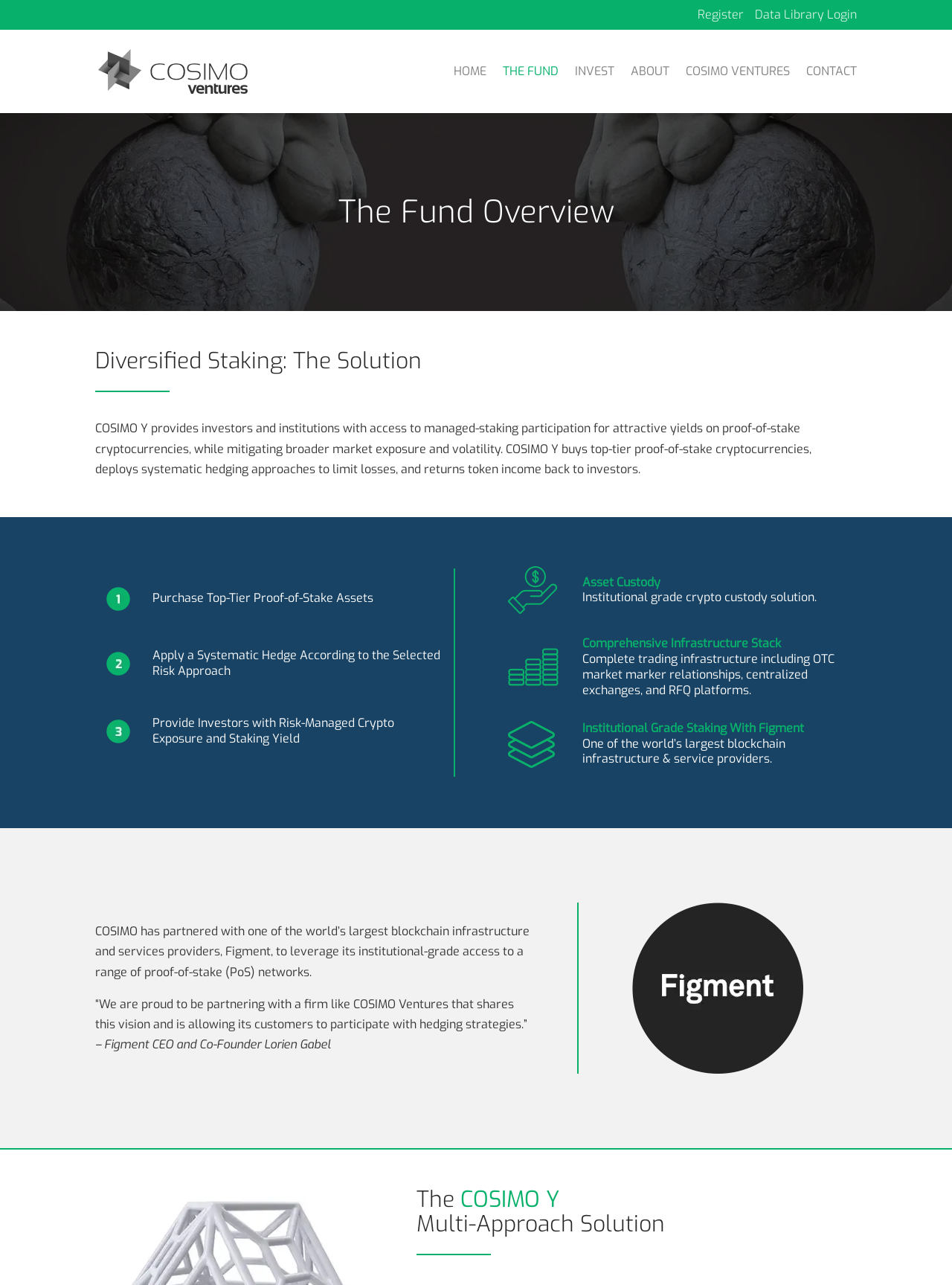Find and specify the bounding box coordinates that correspond to the clickable region for the instruction: "Explore COSIMO VENTURES".

[0.72, 0.052, 0.83, 0.088]